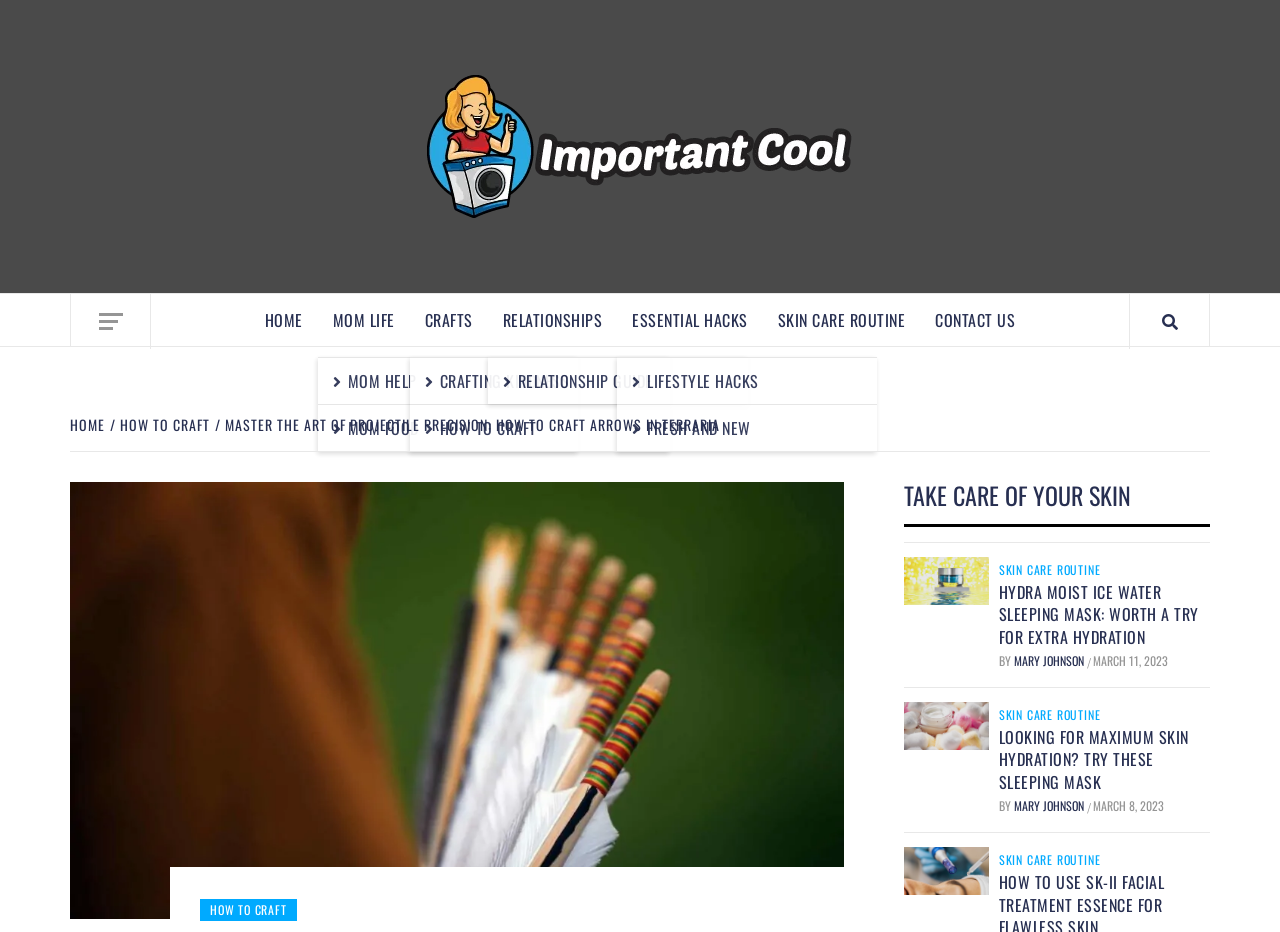Please find the bounding box coordinates of the section that needs to be clicked to achieve this instruction: "Click on the 'HOME' link".

[0.195, 0.315, 0.248, 0.372]